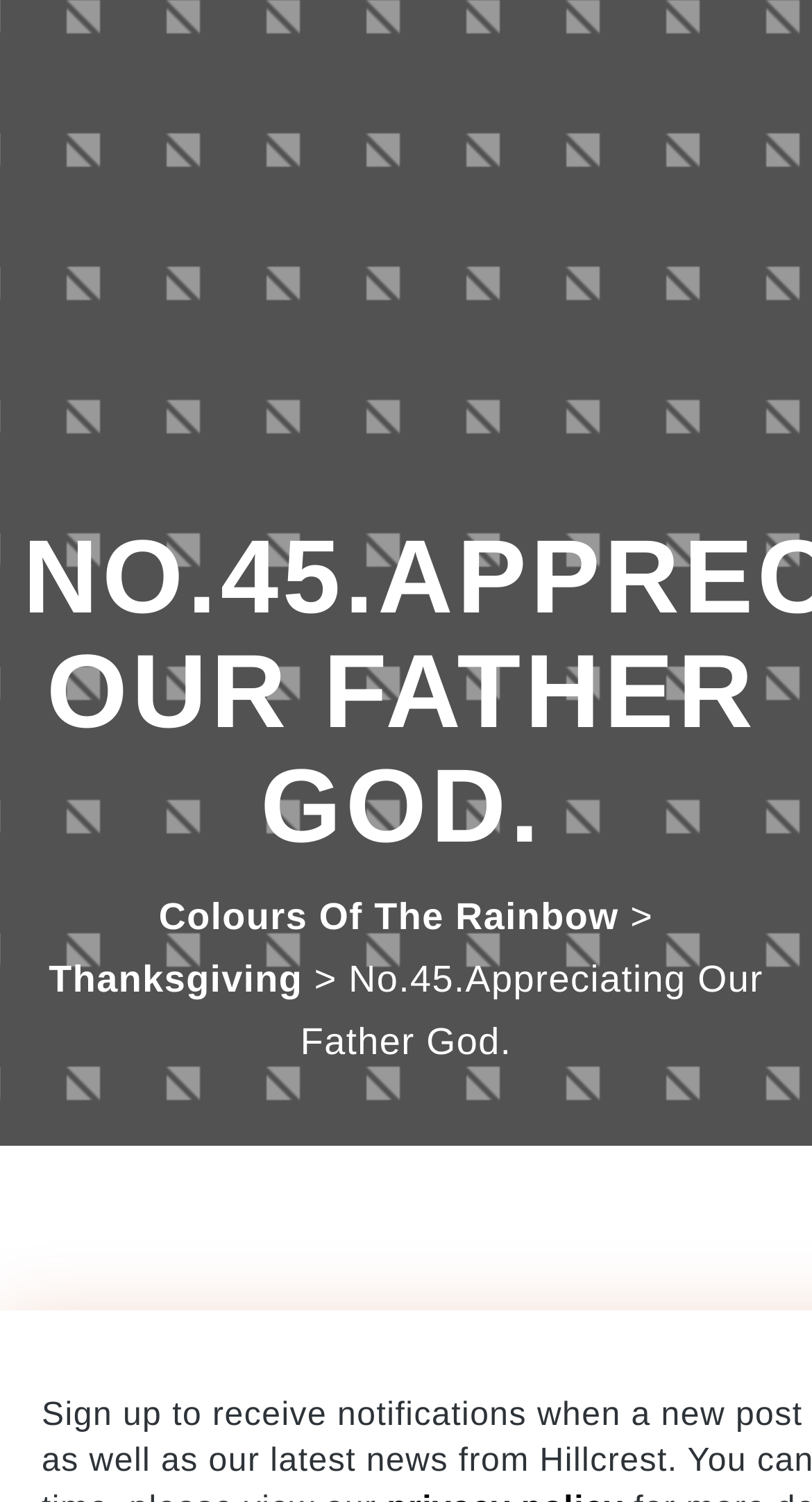Reply to the question below using a single word or brief phrase:
What is the category of the article?

Thanksgiving